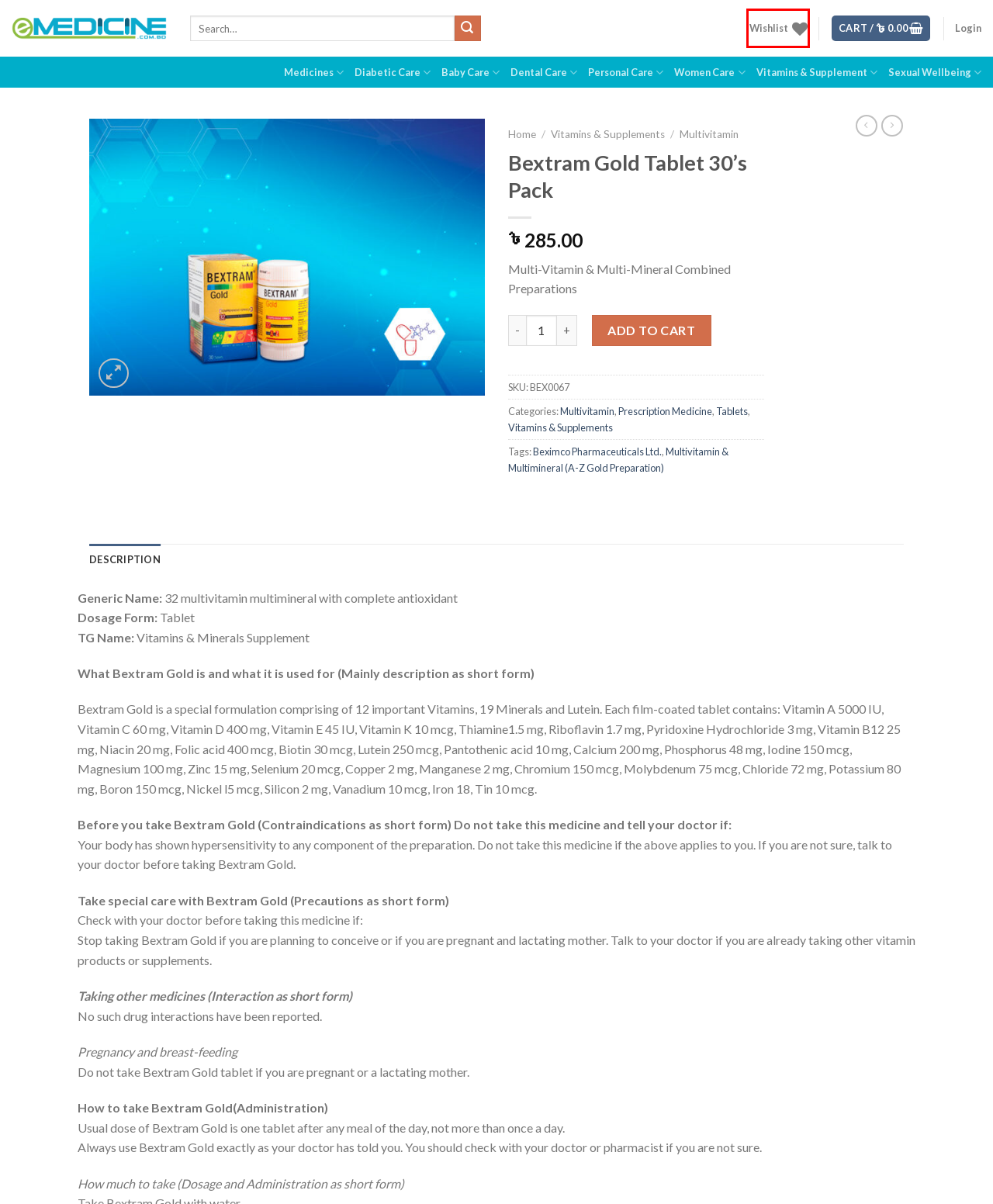A screenshot of a webpage is given with a red bounding box around a UI element. Choose the description that best matches the new webpage shown after clicking the element within the red bounding box. Here are the candidates:
A. Wishlist – emedicine.com.bd
B. Alarid Syrup-100 ml – emedicine.com.bd
C. Multivitamin & Multimineral (A-Z Gold Preparation) – emedicine.com.bd
D. Prescription Medicine – emedicine.com.bd
E. Cart – emedicine.com.bd
F. Multivitamin – emedicine.com.bd
G. FAQ – emedicine.com.bd
H. Shop – emedicine.com.bd

A